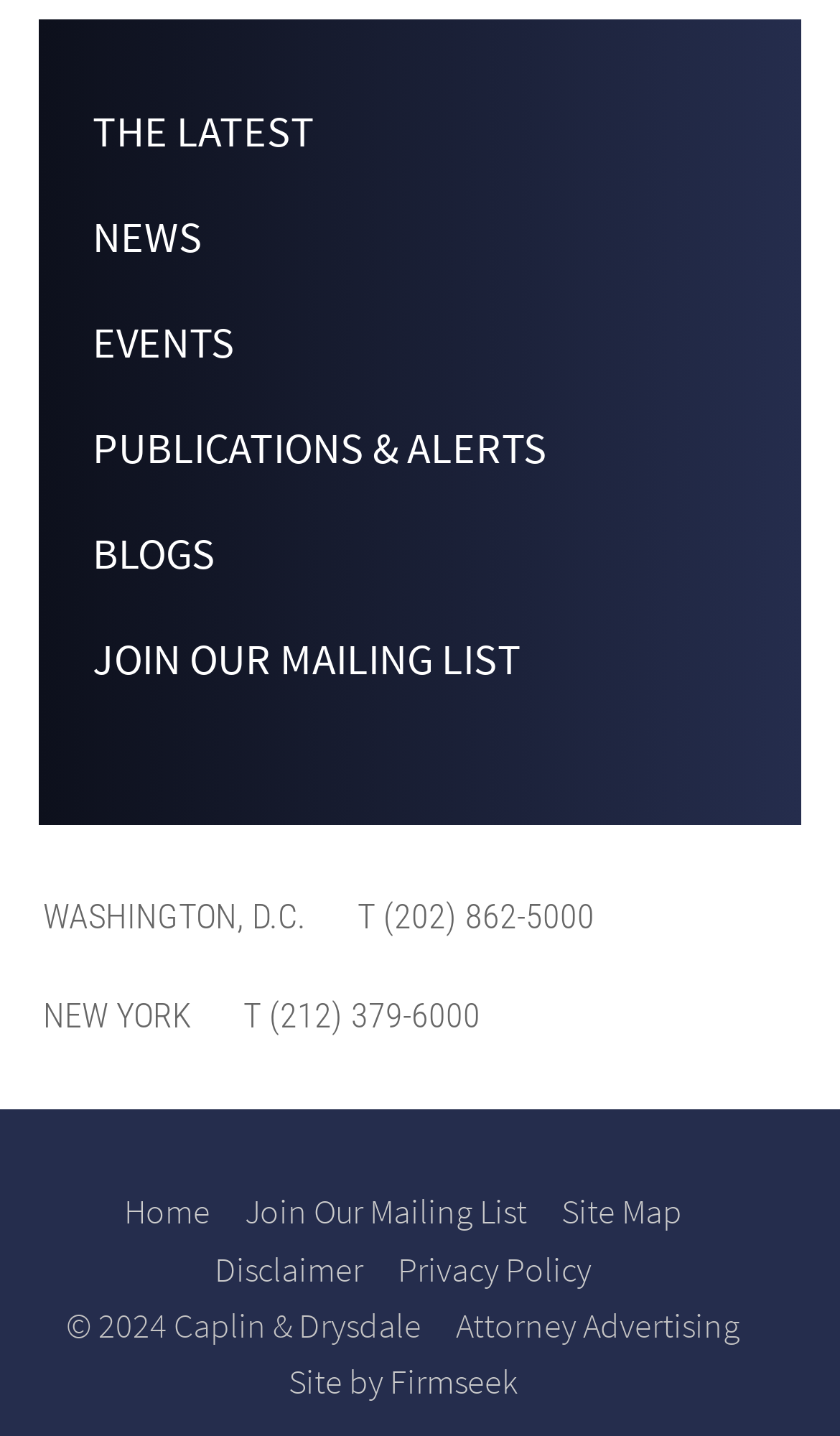Please reply to the following question with a single word or a short phrase:
What is the copyright year of the webpage?

2024